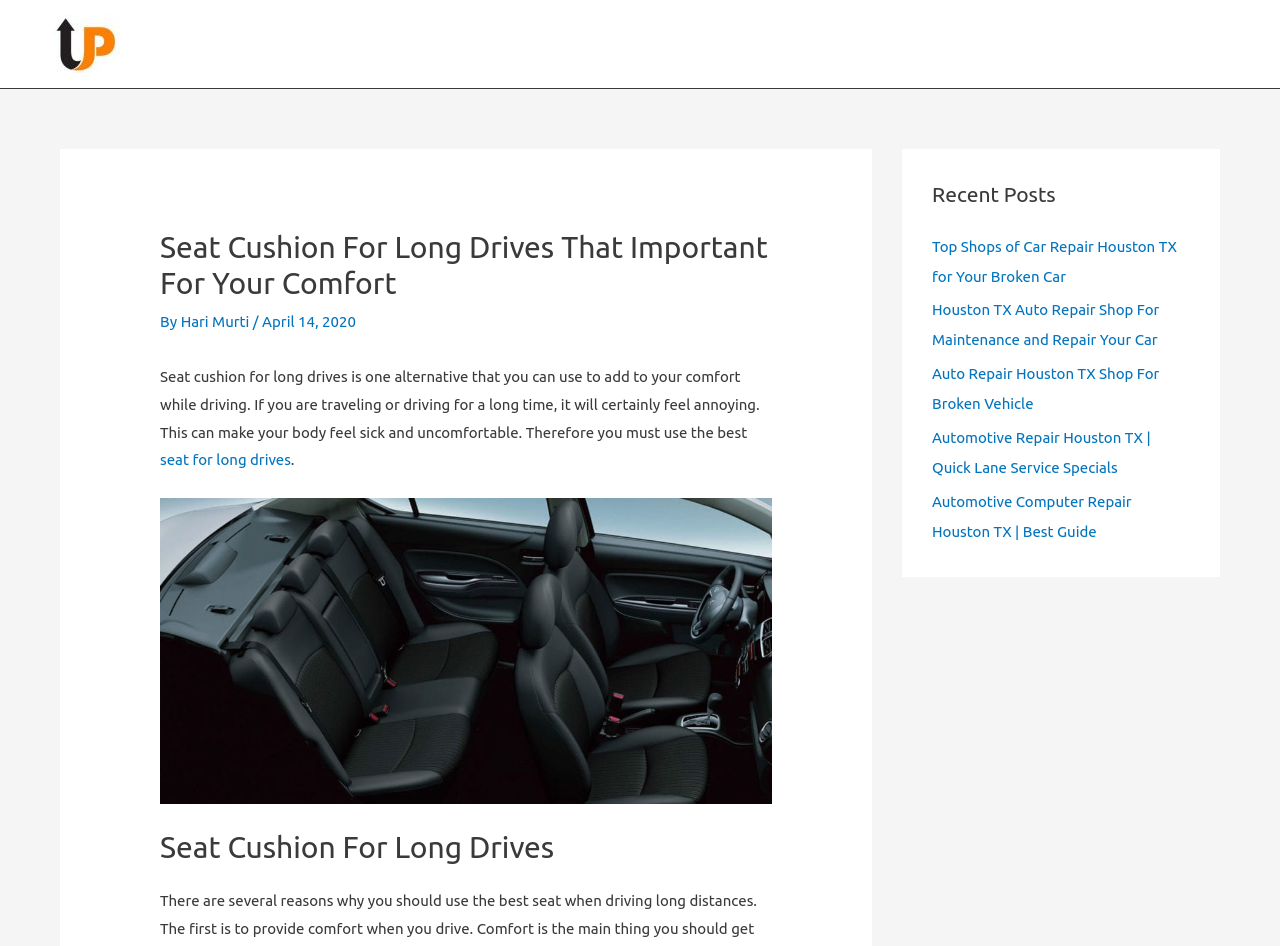How many links are under the 'Recent Posts' section?
Look at the image and construct a detailed response to the question.

I counted the number of links under the 'Recent Posts' section by looking at the navigation 'Recent Posts' which contains 5 links: 'Top Shops of Car Repair Houston TX for Your Broken Car', 'Houston TX Auto Repair Shop For Maintenance and Repair Your Car', 'Auto Repair Houston TX Shop For Broken Vehicle', 'Automotive Repair Houston TX | Quick Lane Service Specials', and 'Automotive Computer Repair Houston TX | Best Guide'.